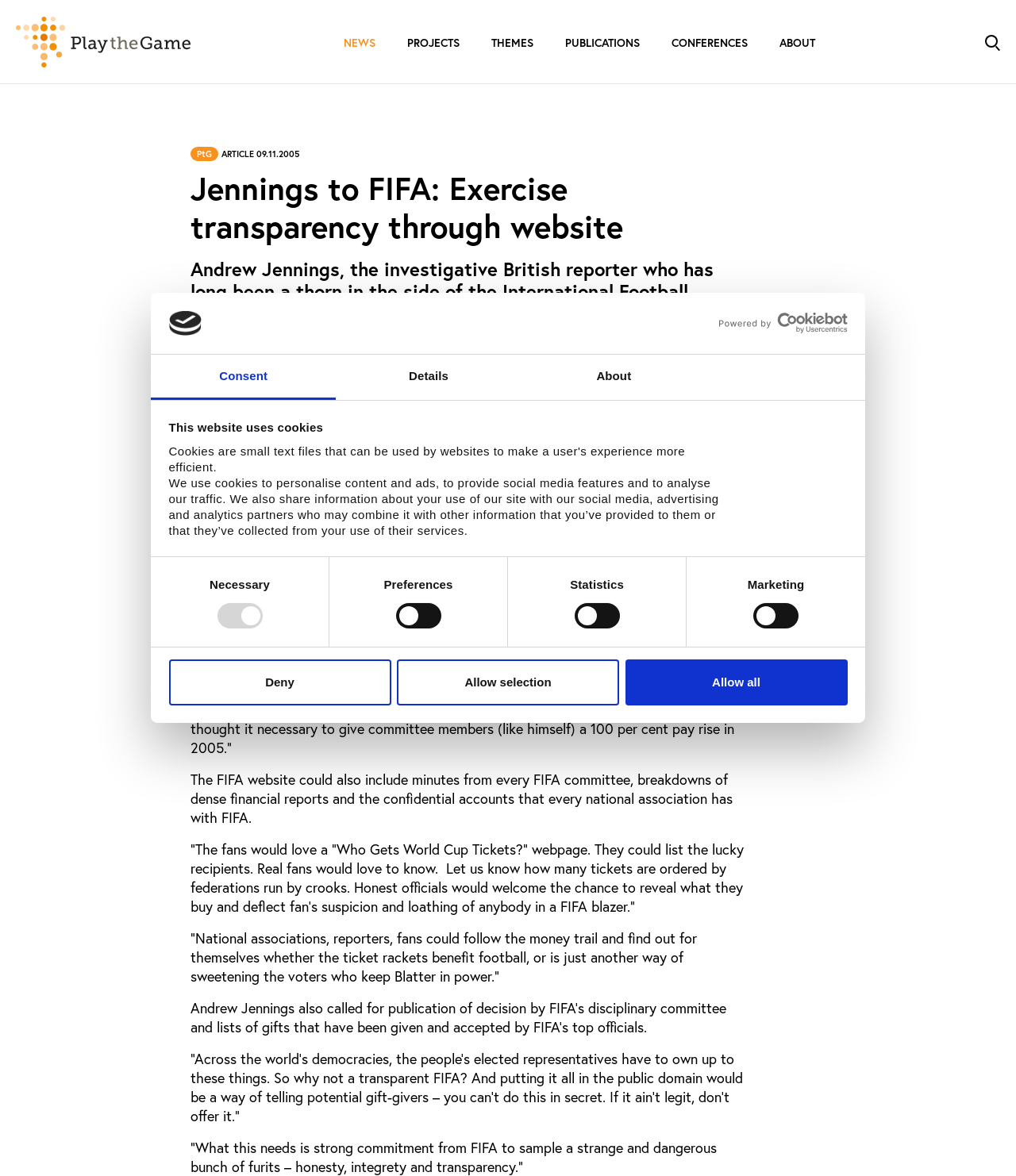Find the bounding box coordinates for the HTML element described in this sentence: "Allow all". Provide the coordinates as four float numbers between 0 and 1, in the format [left, top, right, bottom].

[0.615, 0.56, 0.834, 0.6]